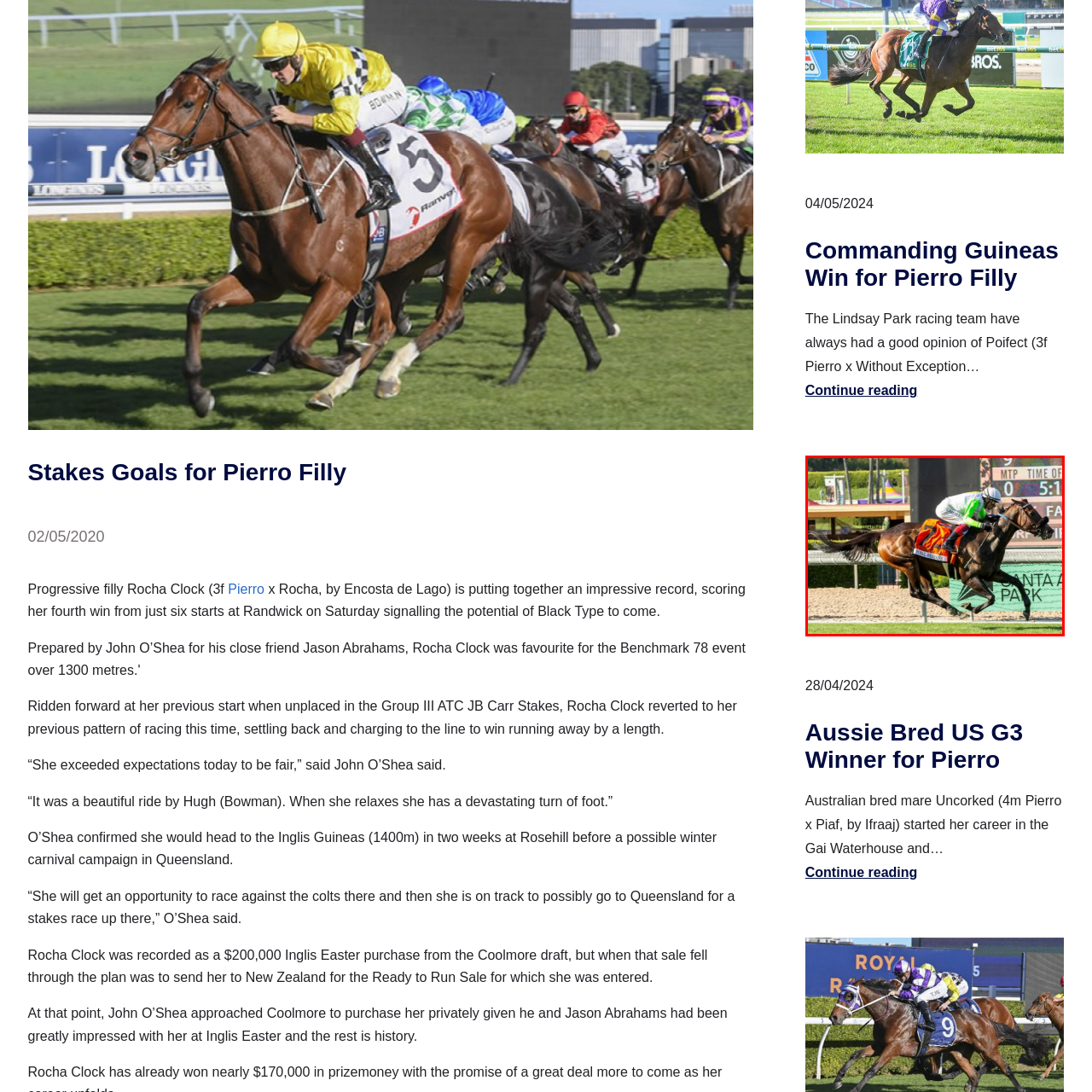Look at the image enclosed within the red outline and answer the question with a single word or phrase:
What is the time indicated on the race clock?

5:17